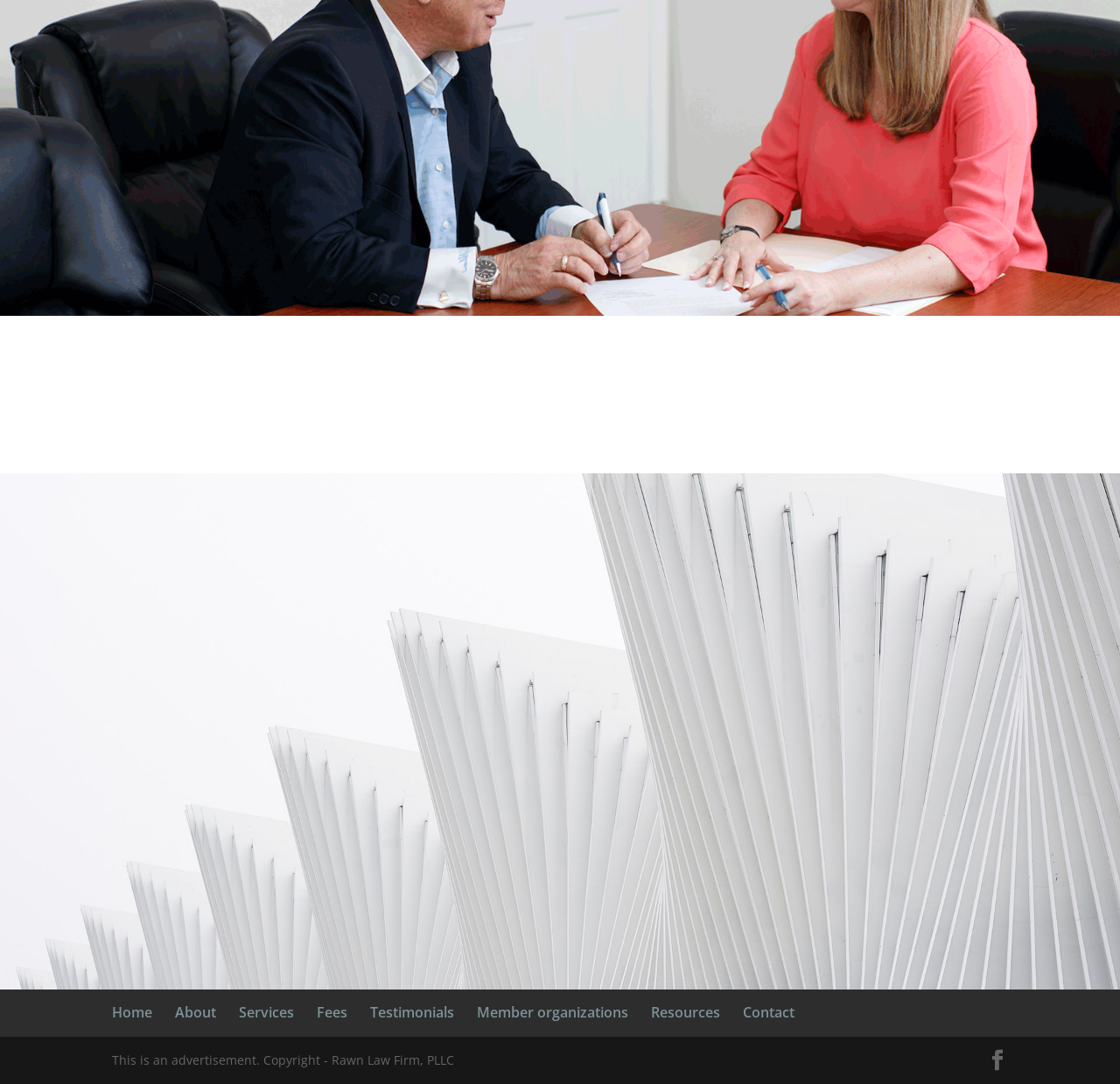Please specify the coordinates of the bounding box for the element that should be clicked to carry out this instruction: "Call the phone number". The coordinates must be four float numbers between 0 and 1, formatted as [left, top, right, bottom].

[0.632, 0.613, 0.74, 0.632]